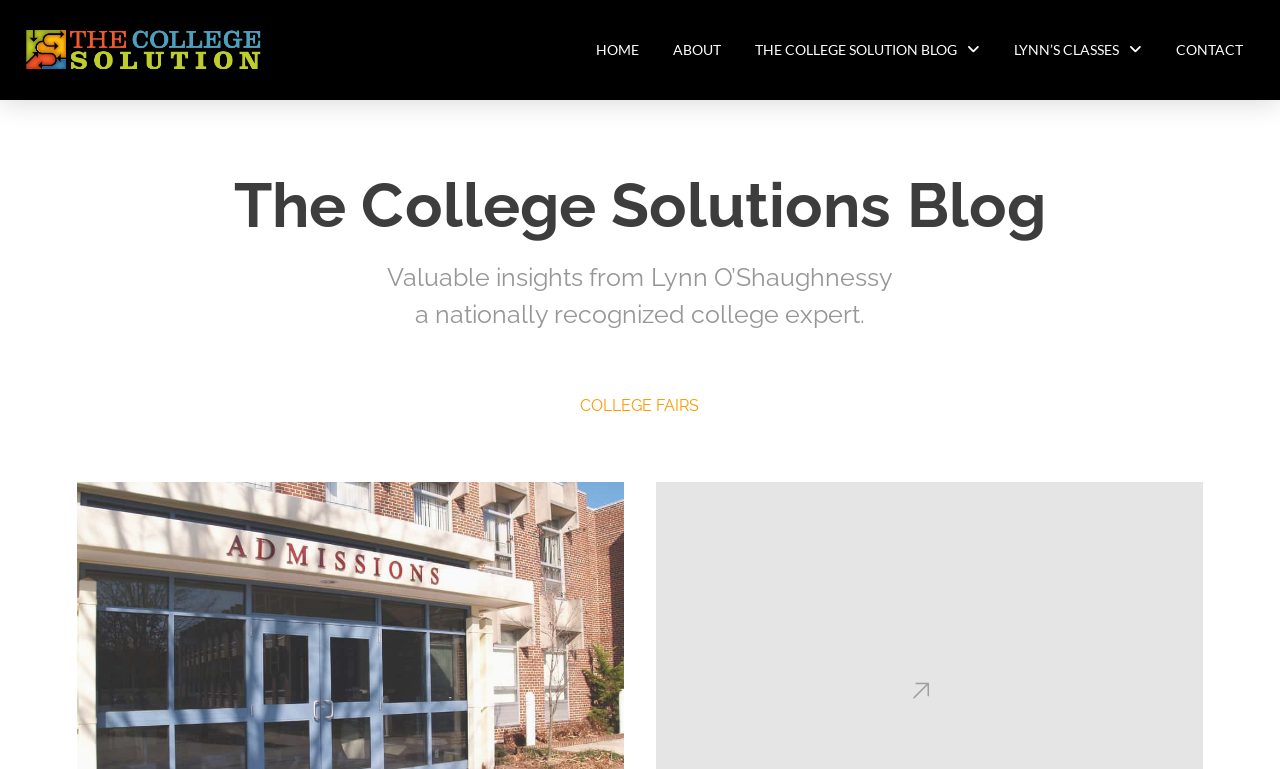What is the name of the blog?
Refer to the image and provide a concise answer in one word or phrase.

The College Solutions Blog